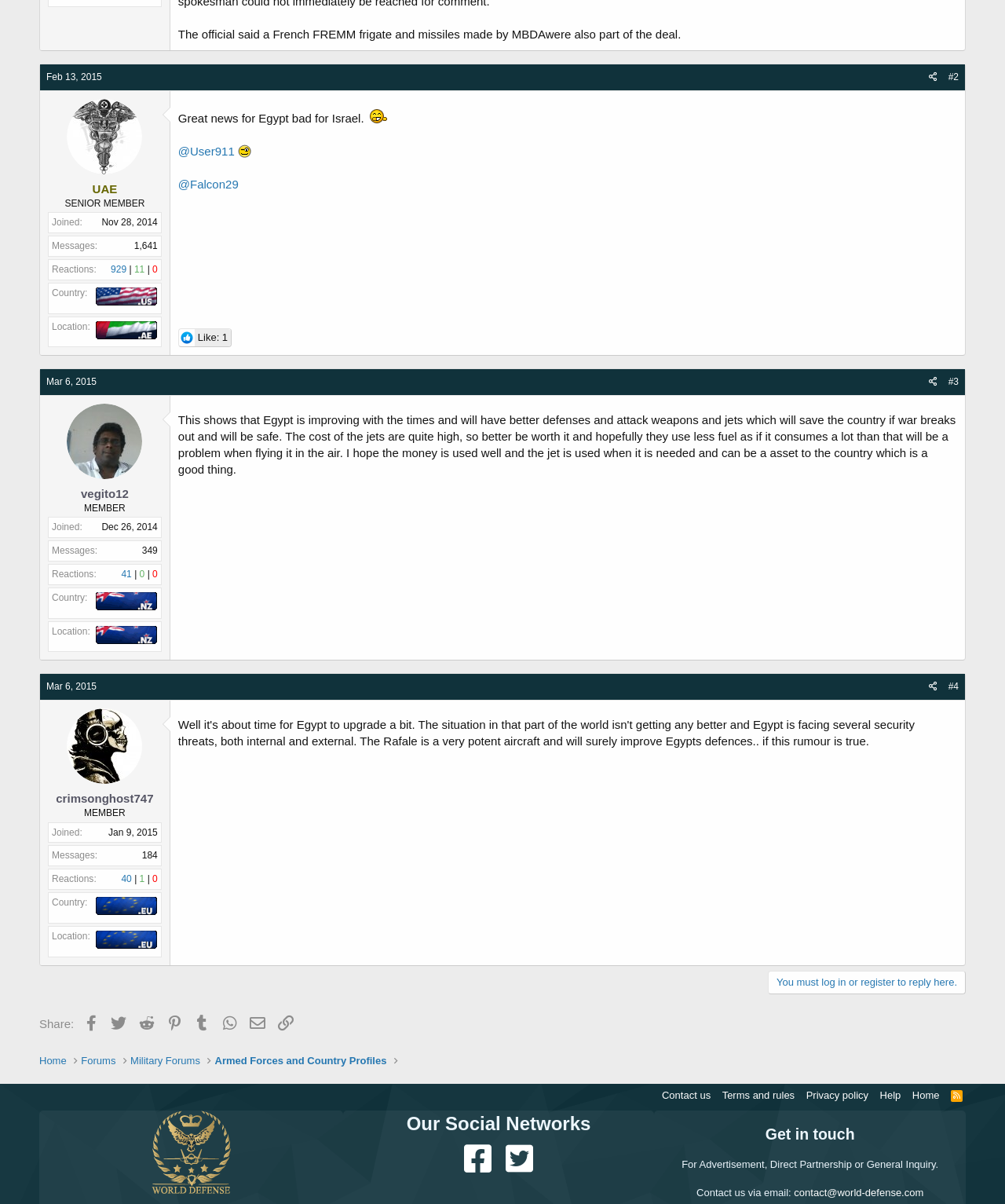Provide the bounding box coordinates of the HTML element this sentence describes: "Armed Forces and Country Profiles".

[0.214, 0.875, 0.385, 0.887]